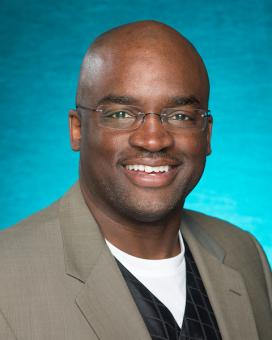What is Dr. Harris wearing?
Please give a well-detailed answer to the question.

Dressed in a stylish light brown blazer over a black sweater, he exudes a confident and engaging demeanor.